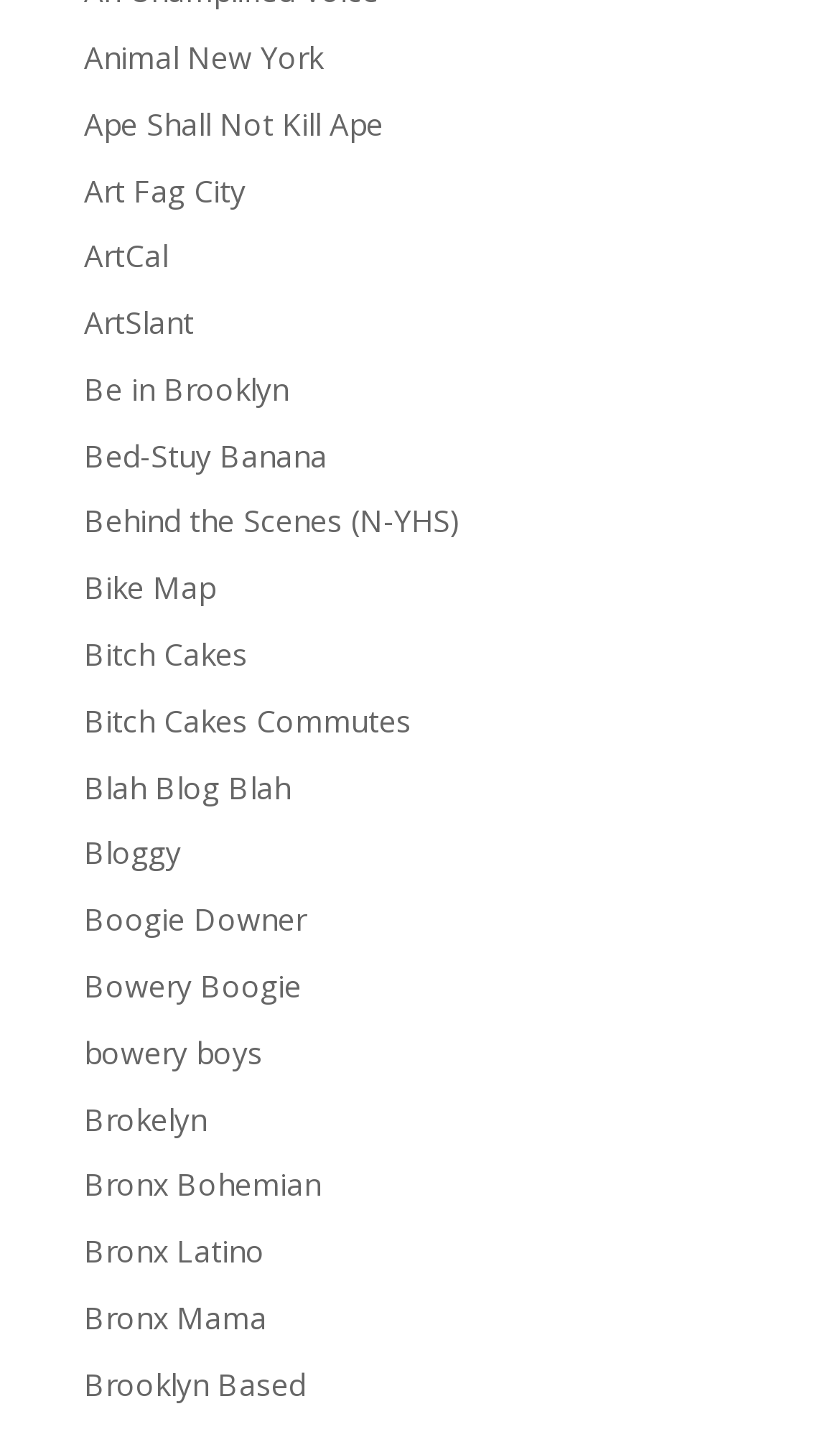Are there any links with the word 'Brooklyn' in them? Analyze the screenshot and reply with just one word or a short phrase.

Yes